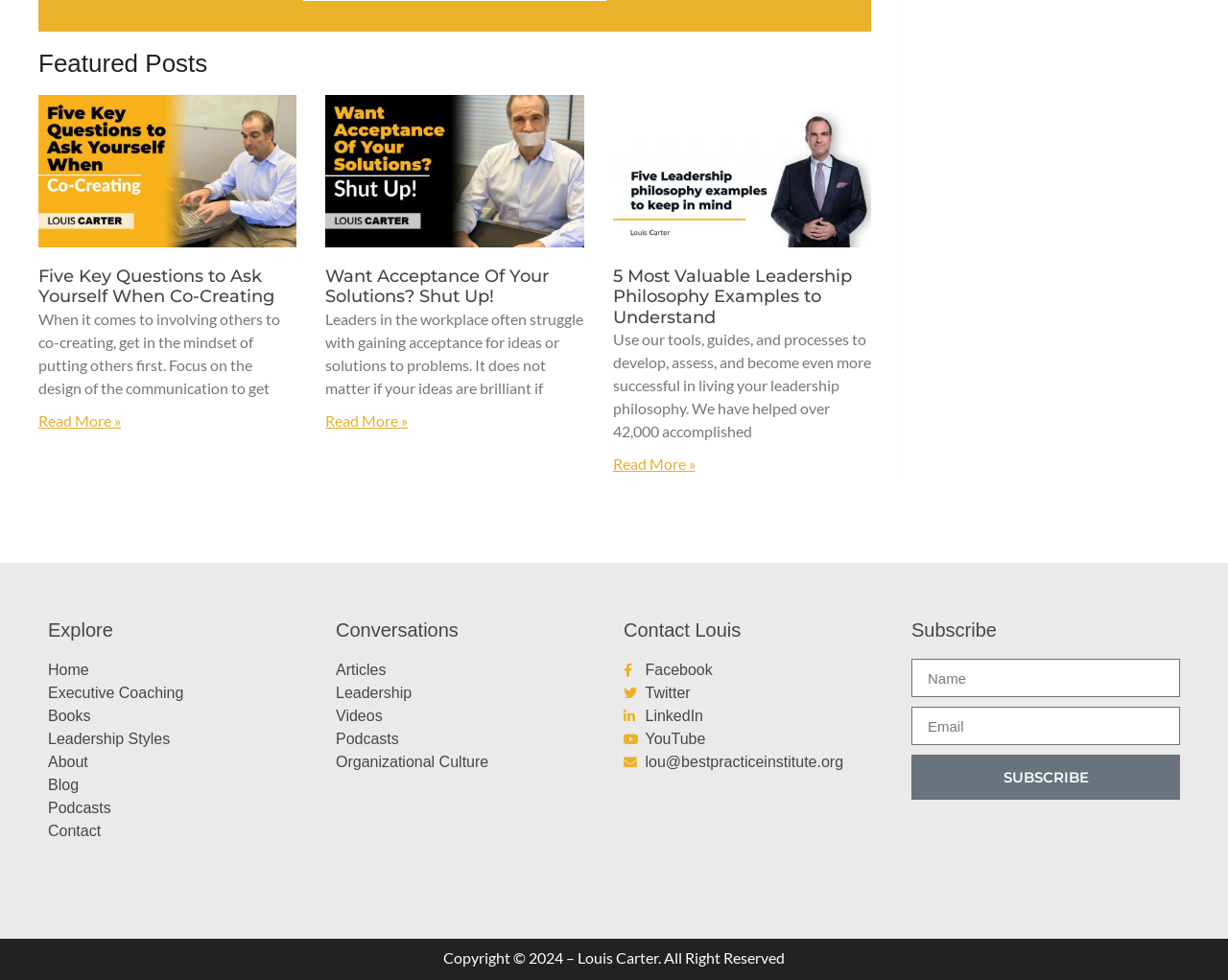Pinpoint the bounding box coordinates of the area that should be clicked to complete the following instruction: "Check 'Services'". The coordinates must be given as four float numbers between 0 and 1, i.e., [left, top, right, bottom].

None